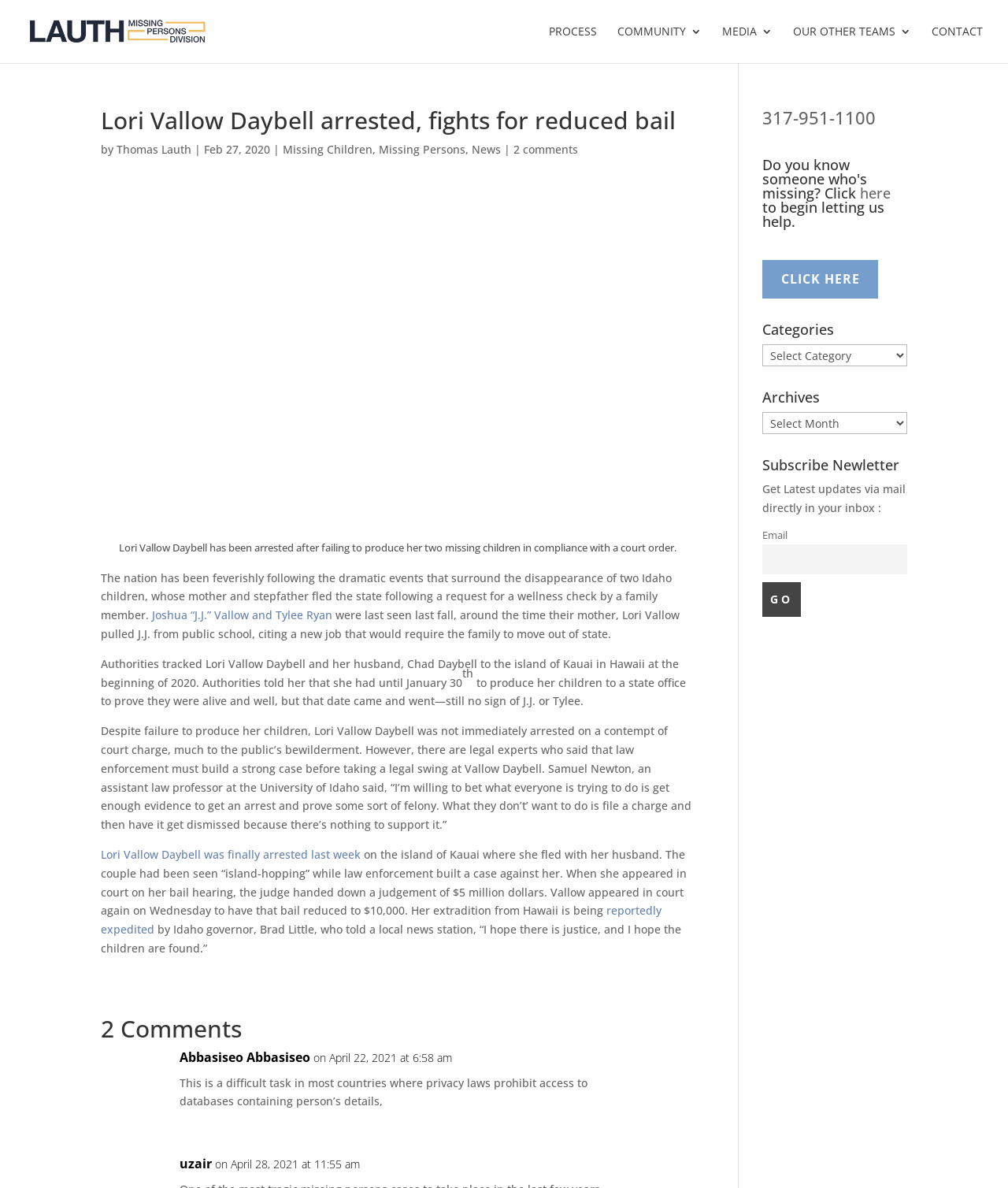Who is the Idaho governor mentioned in the article?
Offer a detailed and exhaustive answer to the question.

The article quotes Idaho governor Brad Little, who expressed his hope for justice and the safe return of the missing children.